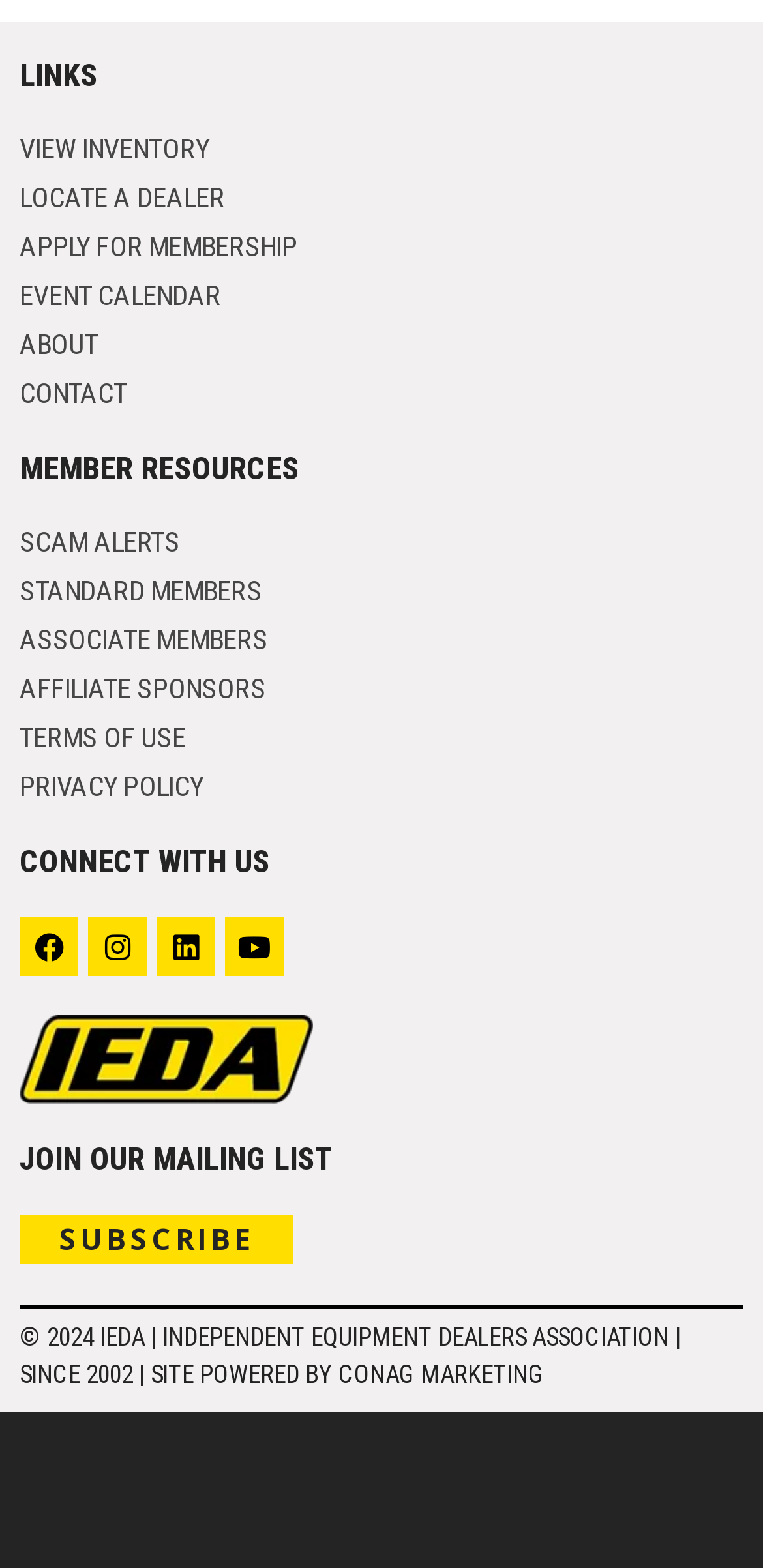Locate the bounding box coordinates of the element that should be clicked to fulfill the instruction: "Subscribe to the mailing list".

[0.026, 0.774, 0.384, 0.806]